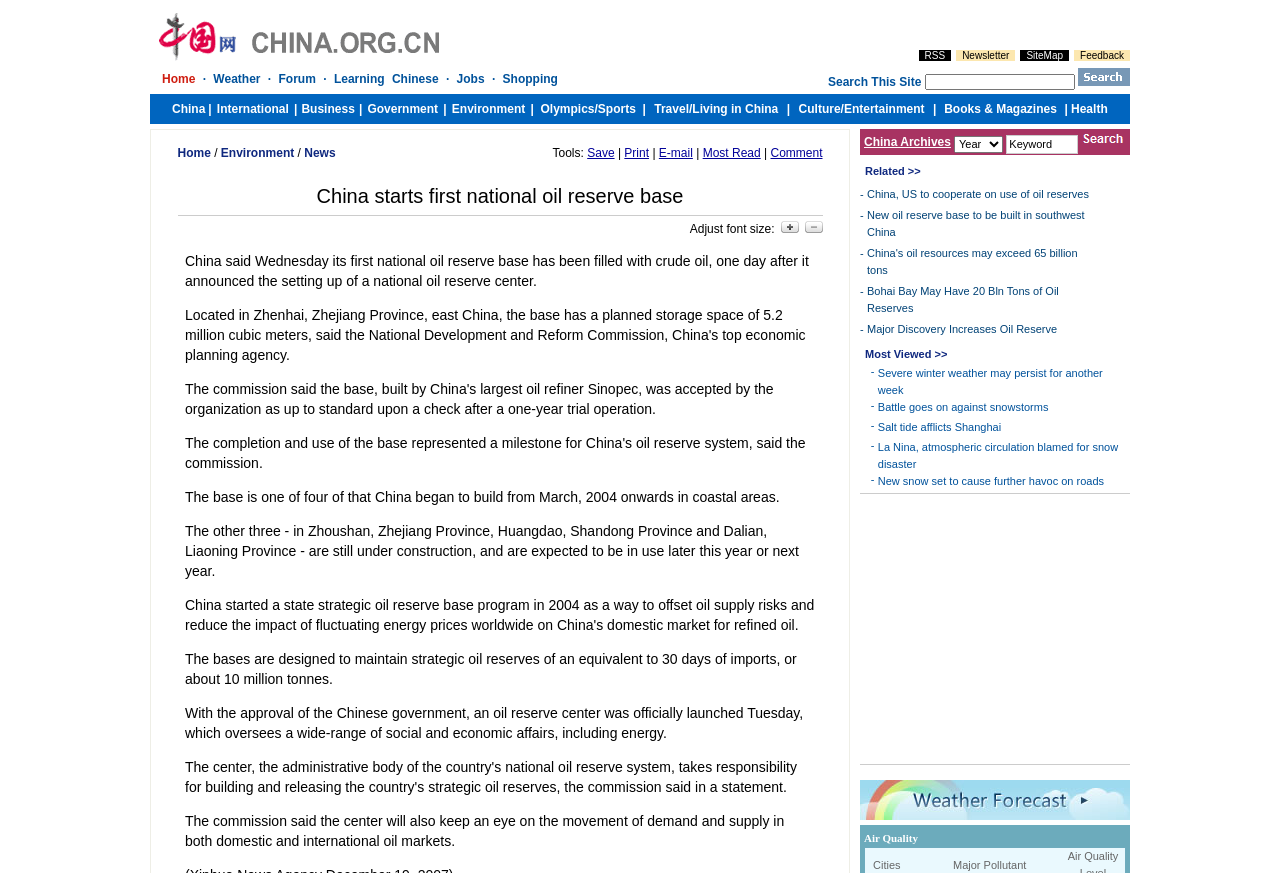Provide the bounding box coordinates for the UI element that is described as: "Major Pollutant".

[0.745, 0.983, 0.802, 0.997]